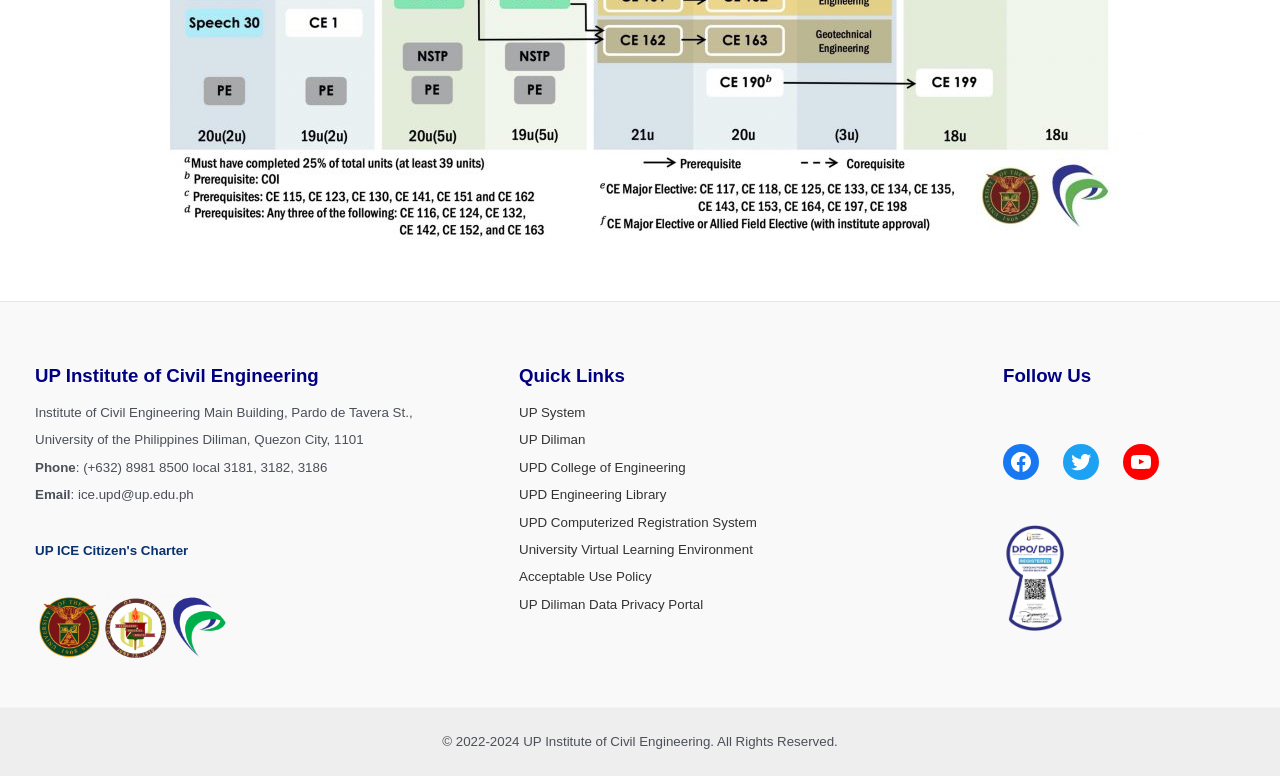Find the bounding box coordinates of the element's region that should be clicked in order to follow the given instruction: "Check the contact phone number". The coordinates should consist of four float numbers between 0 and 1, i.e., [left, top, right, bottom].

[0.027, 0.592, 0.259, 0.612]